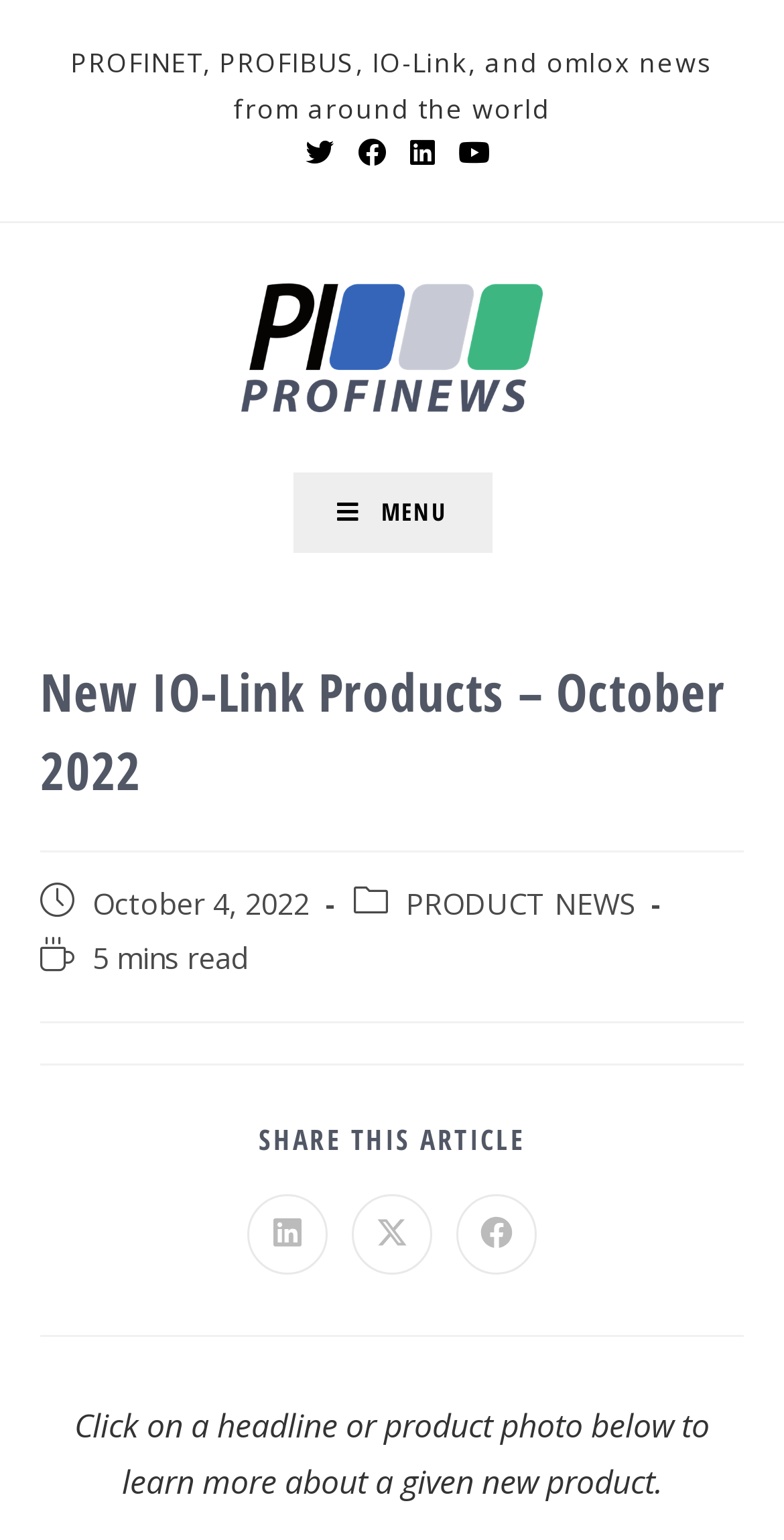Locate the bounding box coordinates of the item that should be clicked to fulfill the instruction: "browse articles".

None